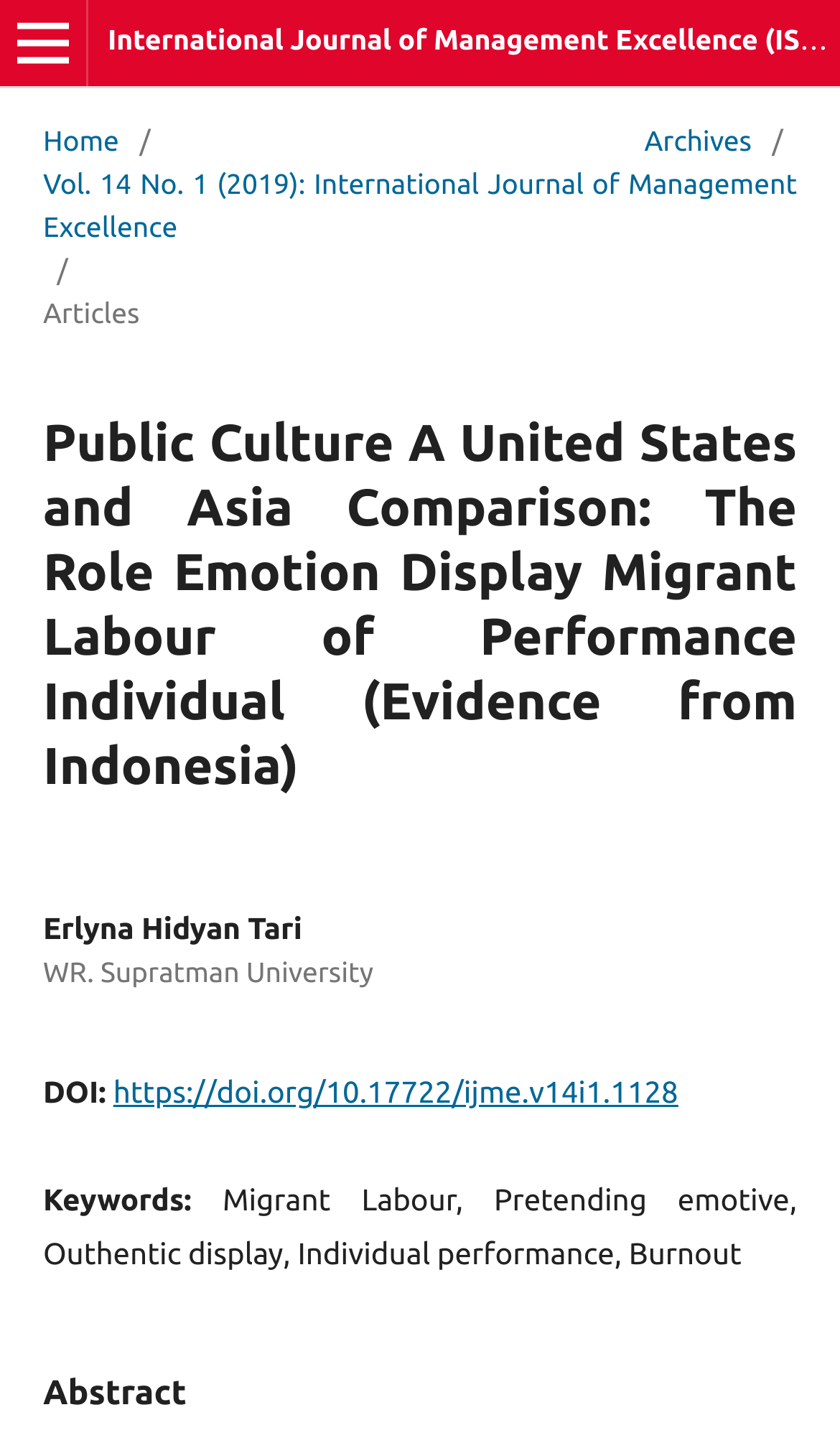Identify and extract the main heading from the webpage.

Public Culture A United States and Asia Comparison: The Role Emotion Display Migrant Labour of Performance Individual (Evidence from Indonesia)